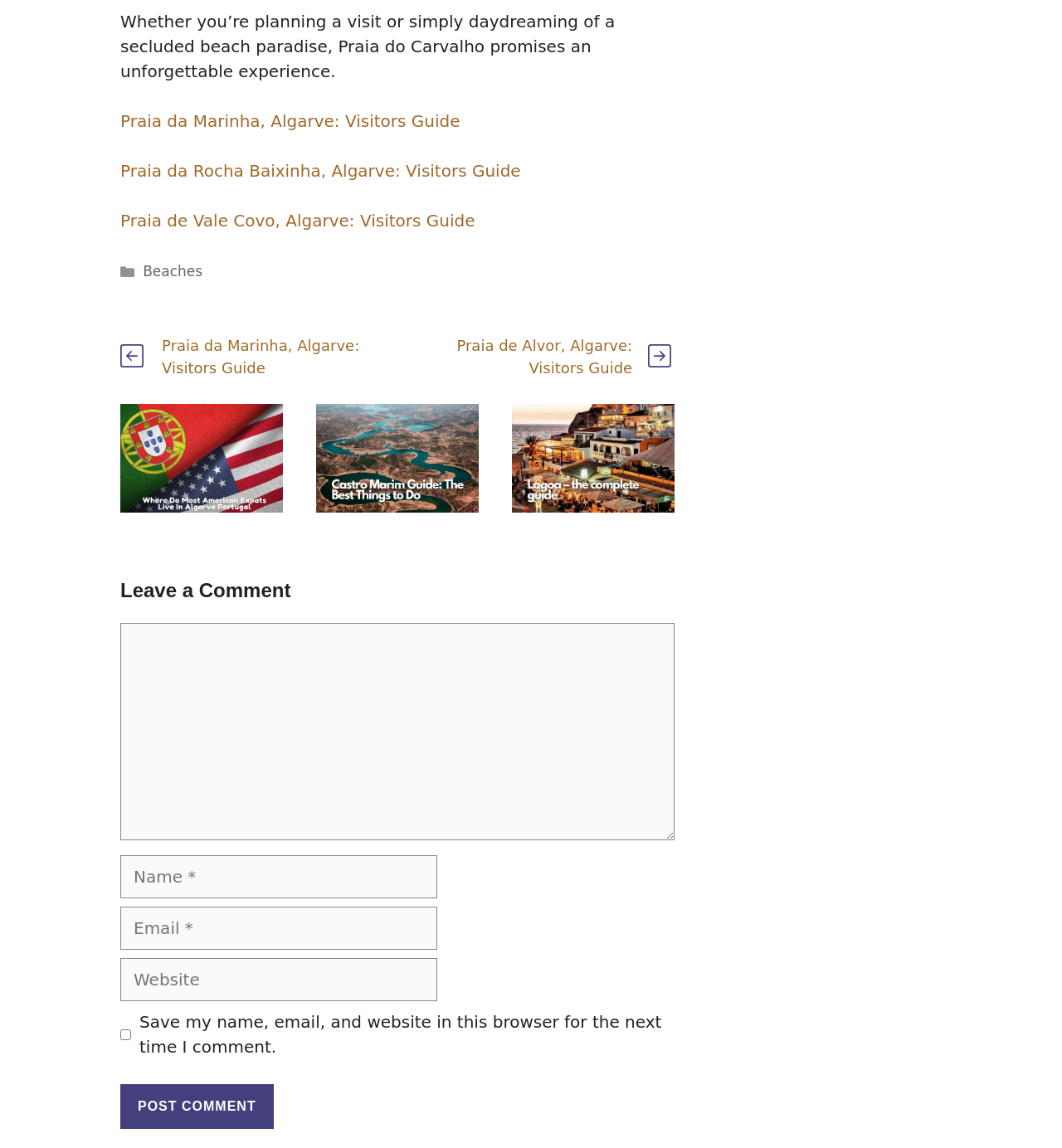Determine the bounding box coordinates of the area to click in order to meet this instruction: "Click on the 'About InView' link".

None